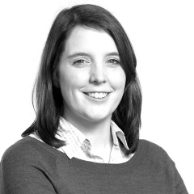What is the color of the background?
Answer with a single word or short phrase according to what you see in the image.

White